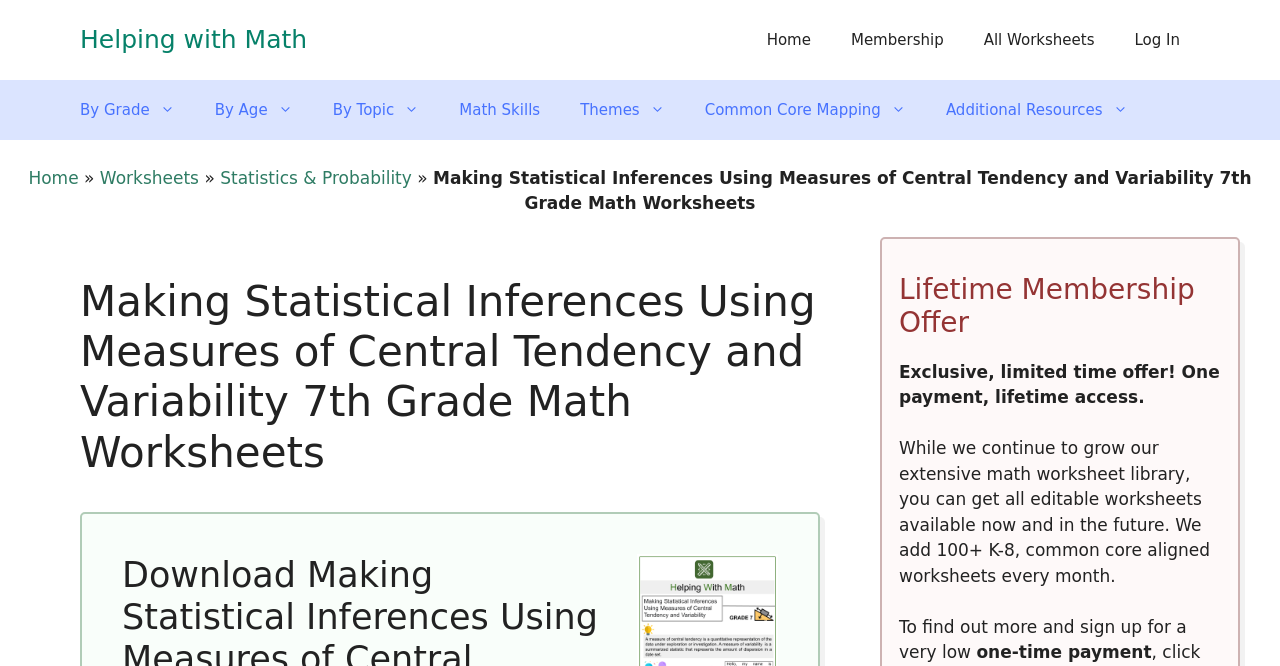What is the topic of the math worksheets?
Please ensure your answer to the question is detailed and covers all necessary aspects.

The question can be answered by looking at the link 'Statistics & Probability' on the webpage, which is a category of math worksheets.